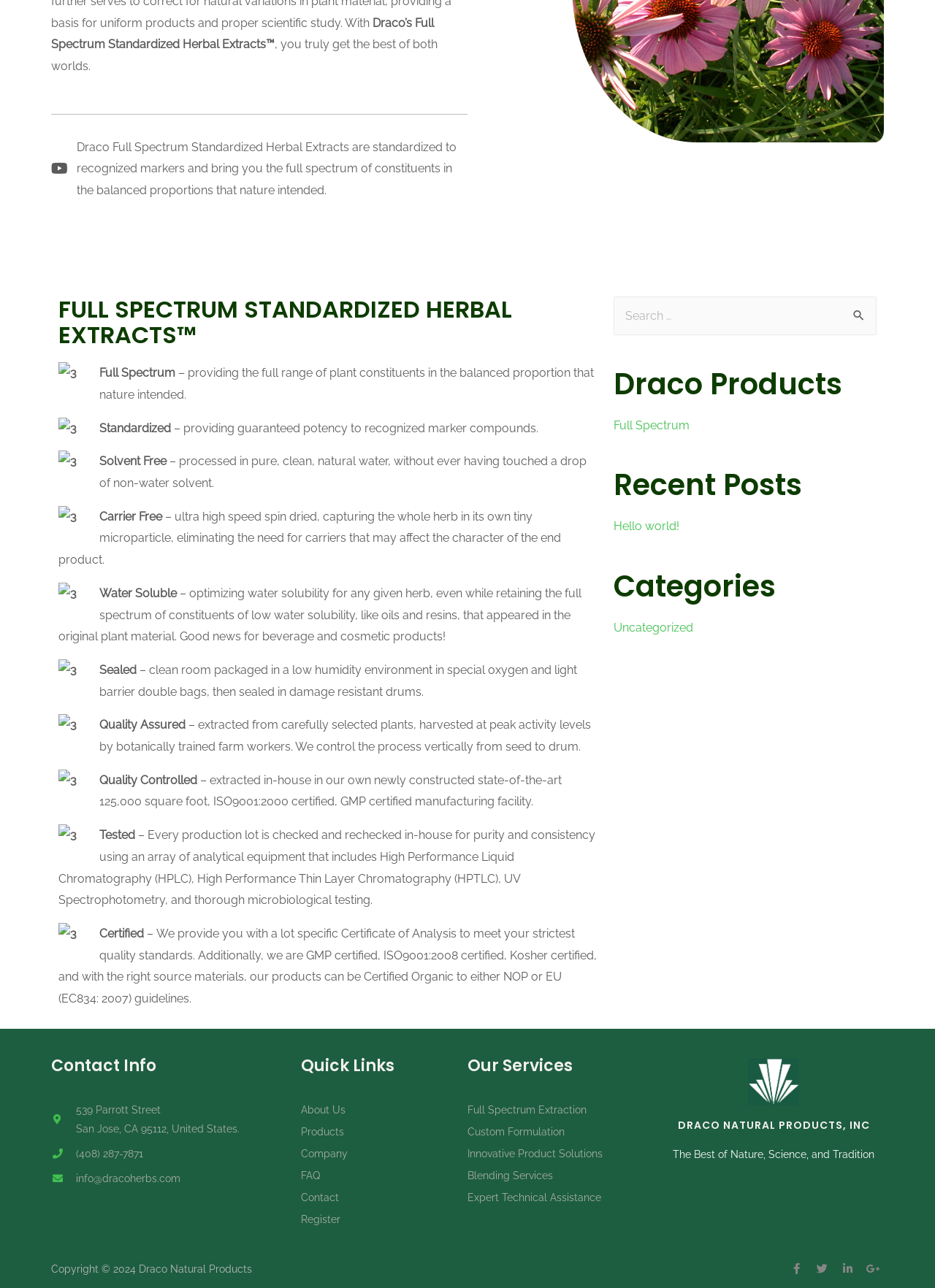Locate the bounding box coordinates for the element described below: "Uncategorized". The coordinates must be four float values between 0 and 1, formatted as [left, top, right, bottom].

[0.656, 0.482, 0.741, 0.492]